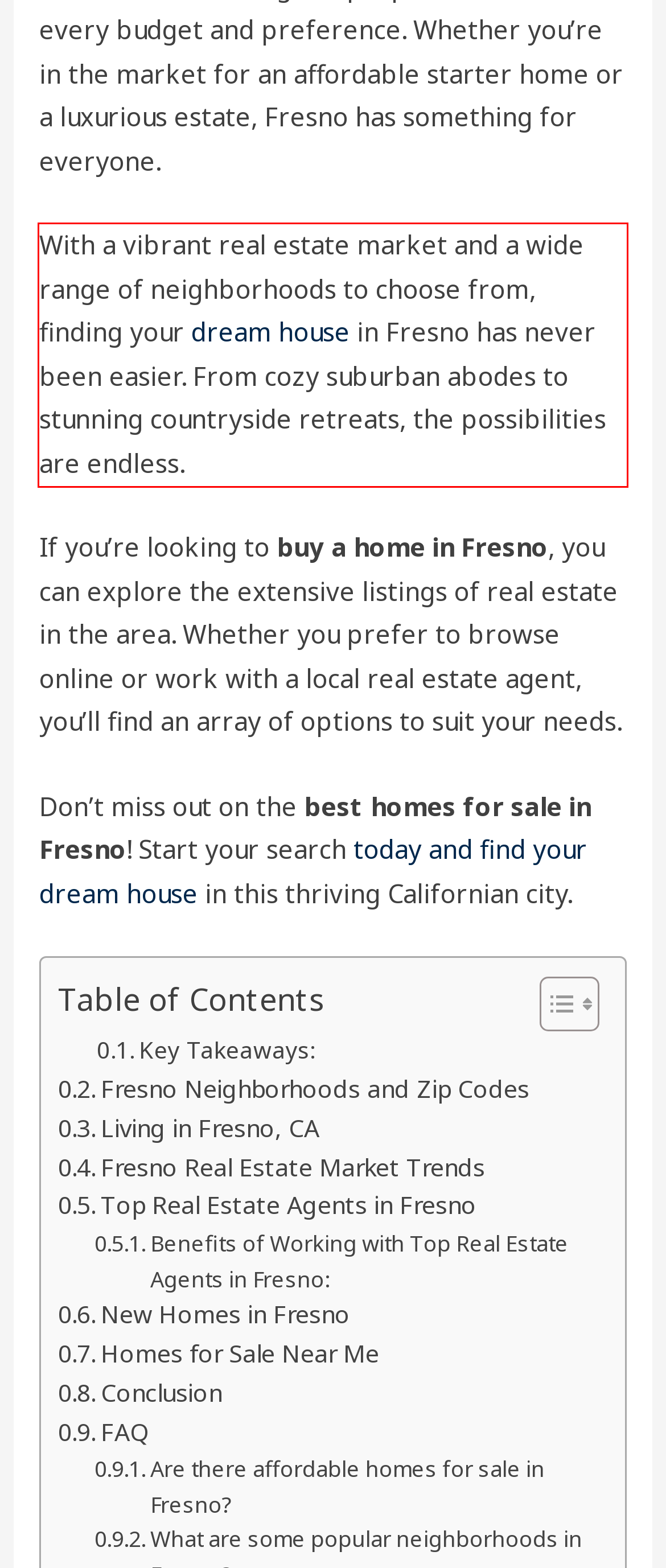Analyze the webpage screenshot and use OCR to recognize the text content in the red bounding box.

With a vibrant real estate market and a wide range of neighborhoods to choose from, finding your dream house in Fresno has never been easier. From cozy suburban abodes to stunning countryside retreats, the possibilities are endless.